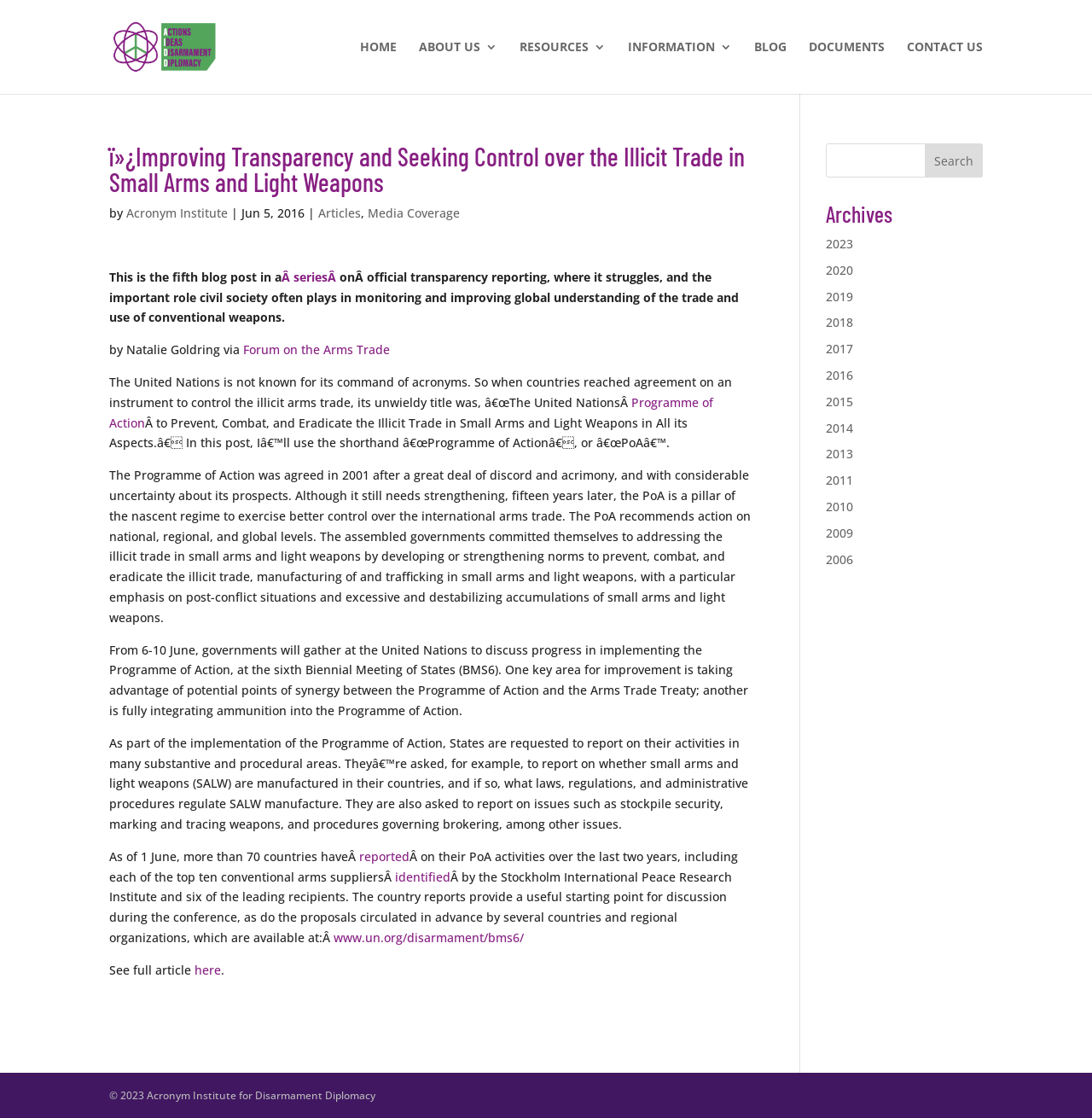Can you find the bounding box coordinates of the area I should click to execute the following instruction: "View documents"?

[0.741, 0.037, 0.81, 0.084]